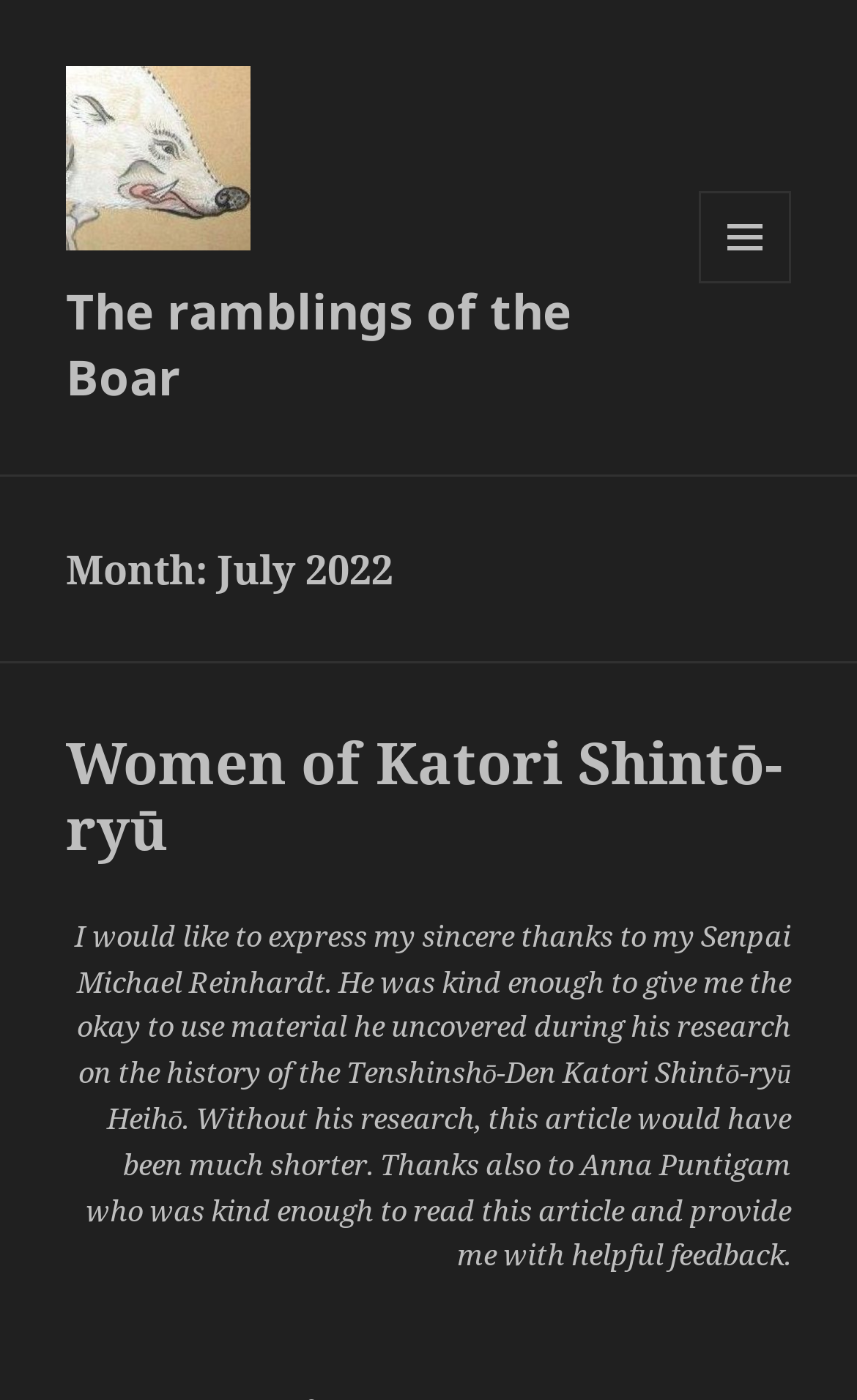Produce an extensive caption that describes everything on the webpage.

The webpage is a blog post titled "July 2022 – The ramblings of the Boar". At the top left, there is a link and an image, both with the same title as the webpage. Below them, there is a link with the same title again, taking up a significant portion of the top section.

On the top right, there is a button labeled "MENU AND WIDGETS". When expanded, it controls a secondary section.

The main content of the webpage is divided into sections. The first section is headed by "Month: July 2022" and is located near the top of the page. Below it, there is a section headed by "Women of Katori Shintō-ryū", which contains a link with the same title. This section is followed by two paragraphs of text, which express gratitude to individuals who contributed to the article, including Michael Reinhardt and Anna Puntigam.